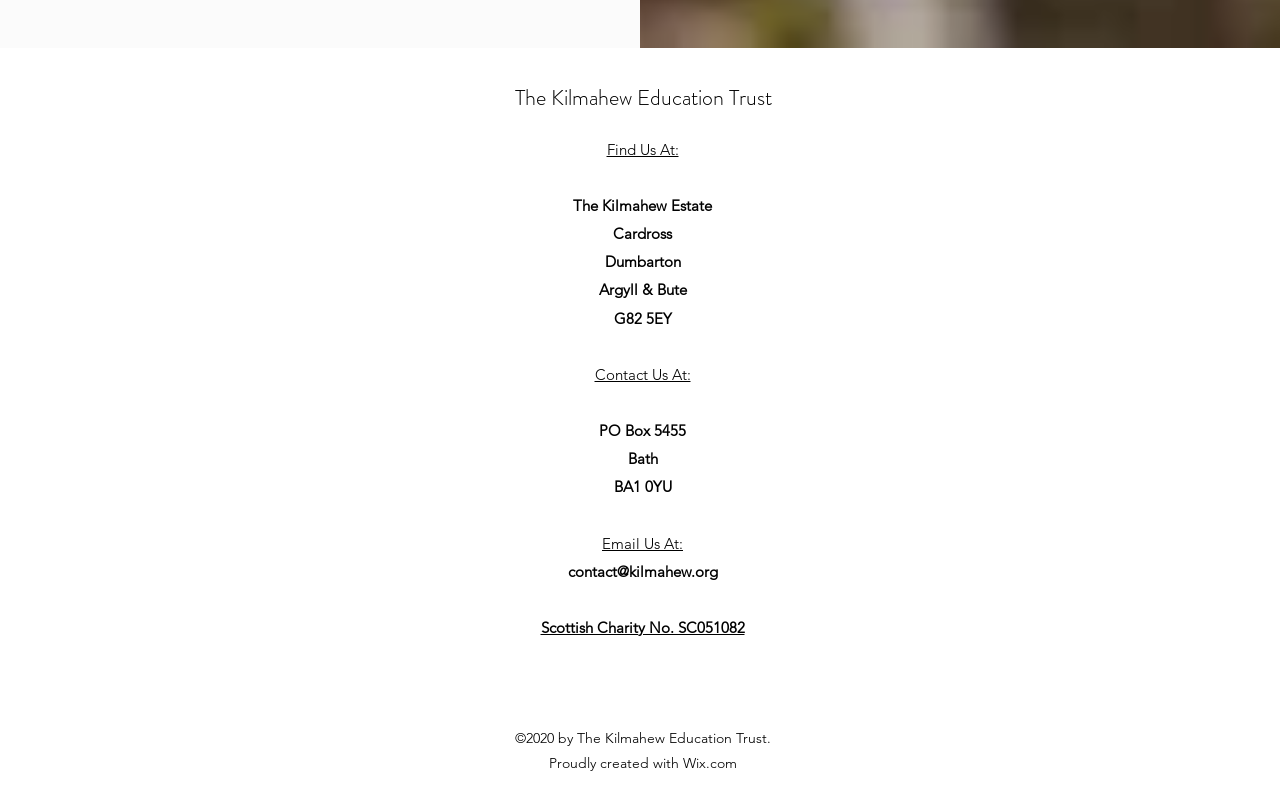What is the name of the estate?
Based on the image, provide your answer in one word or phrase.

The Kilmahew Estate